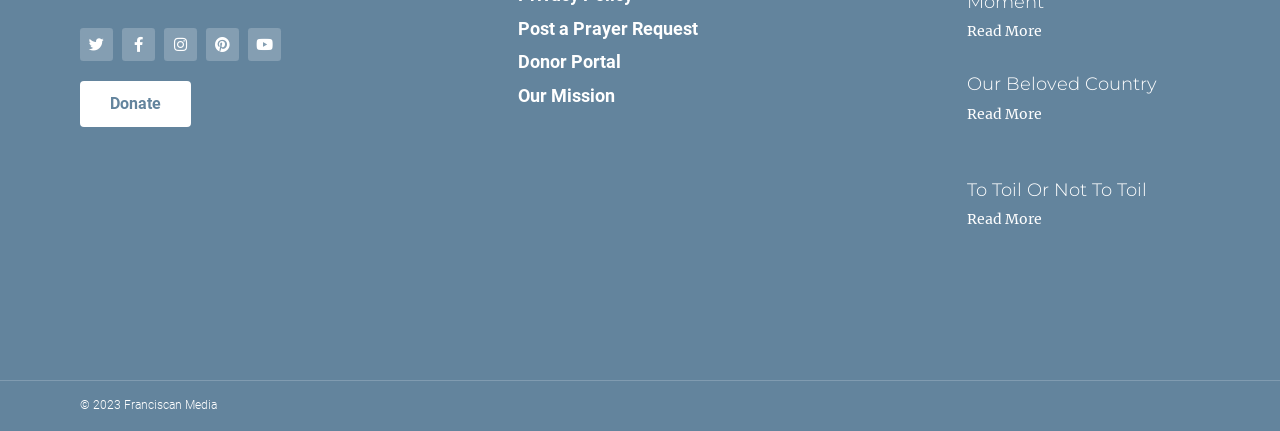Identify the bounding box coordinates of the section to be clicked to complete the task described by the following instruction: "View Our Beloved Country". The coordinates should be four float numbers between 0 and 1, formatted as [left, top, right, bottom].

[0.755, 0.17, 0.904, 0.221]